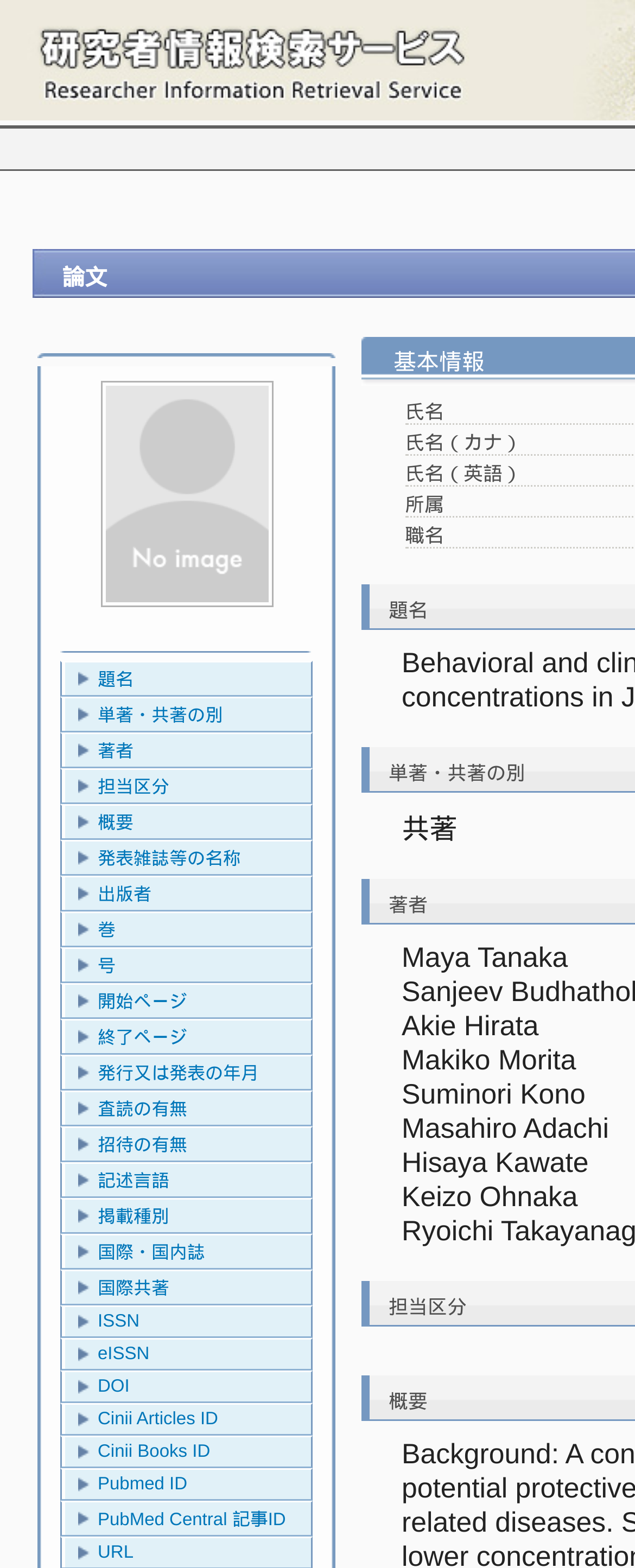Locate the bounding box coordinates of the clickable area to execute the instruction: "Click 題名". Provide the coordinates as four float numbers between 0 and 1, represented as [left, top, right, bottom].

[0.103, 0.423, 0.49, 0.444]